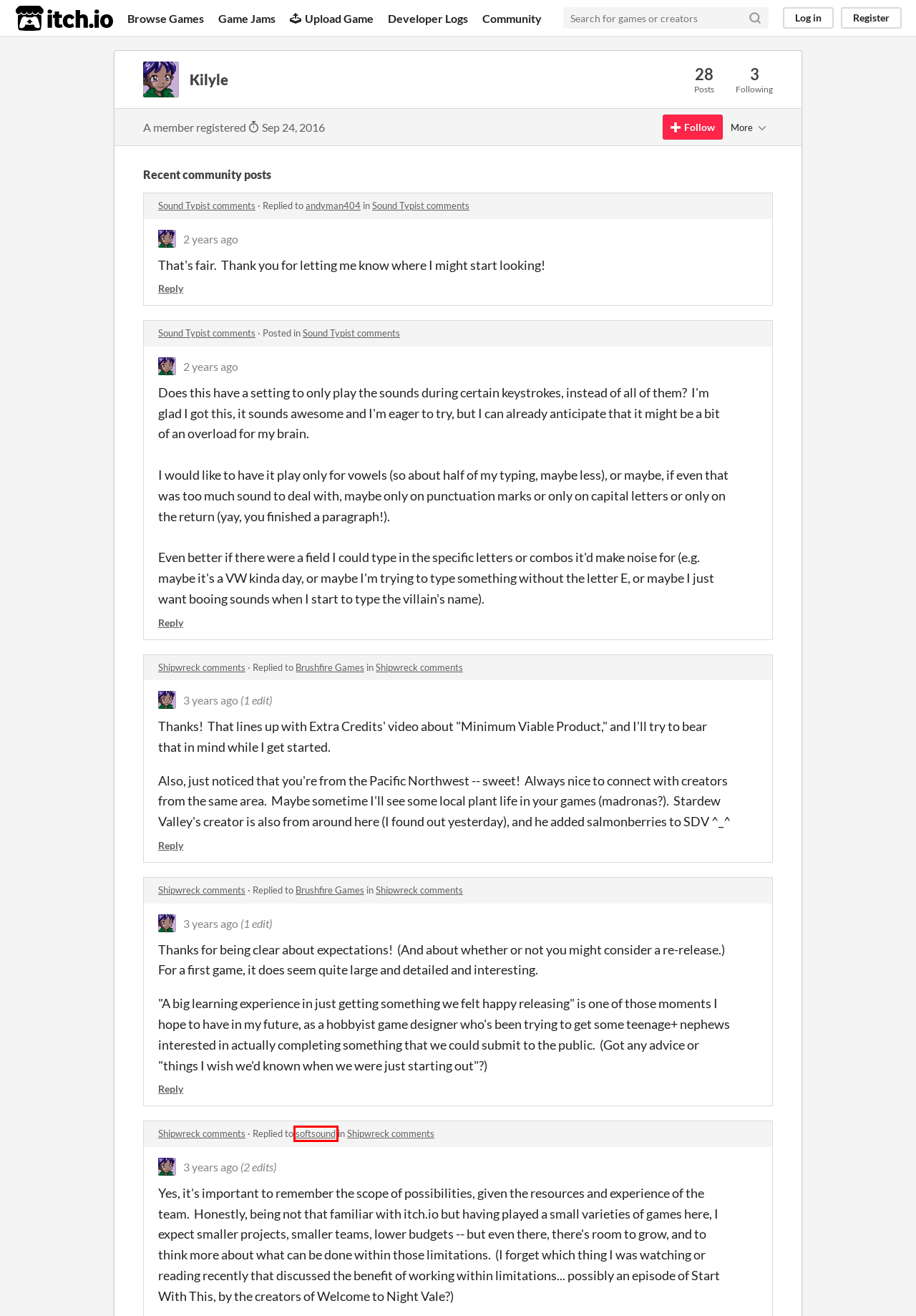Observe the screenshot of a webpage with a red bounding box around an element. Identify the webpage description that best fits the new page after the element inside the bounding box is clicked. The candidates are:
A. Comments 52 to 13 of 52 - Draw Nine by Damon L. Wakes
B. Comments - No Brakes Valet by Captain Games
C. tre - itch.io
D. Comments 49 to 10 of 49 - Sound Typist by andyman404
E. andyman404 - itch.io
F. softsound - itch.io
G. Damon L. Wakes - itch.io
H. Comments - Alchemica - Crafting RPG by Crunchy Bit Games

F